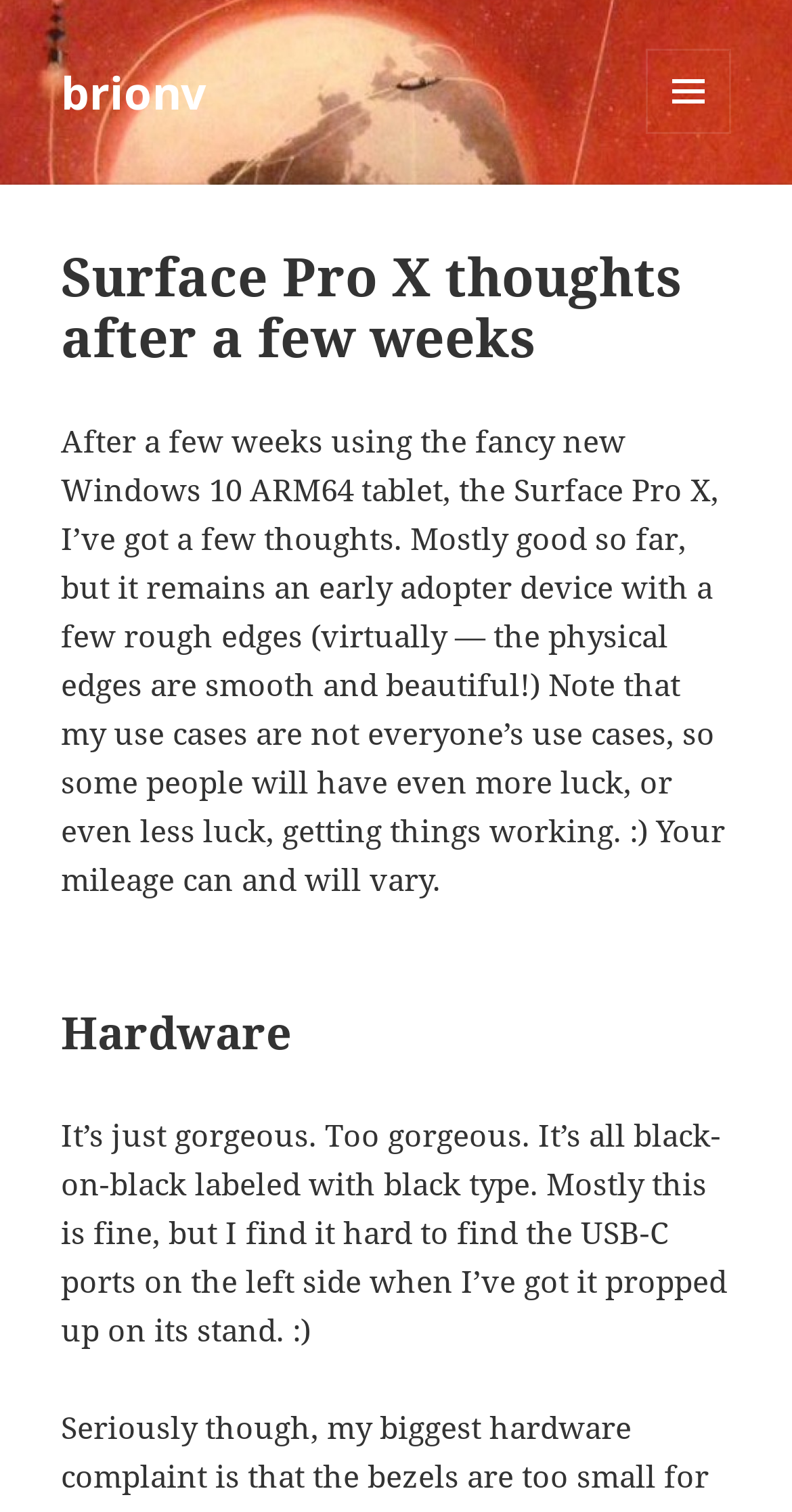What is the author of the article?
Ensure your answer is thorough and detailed.

The author of the article can be found by looking at the link at the top of the page, which says 'brionv'. This suggests that the author's name or username is 'brionv'.